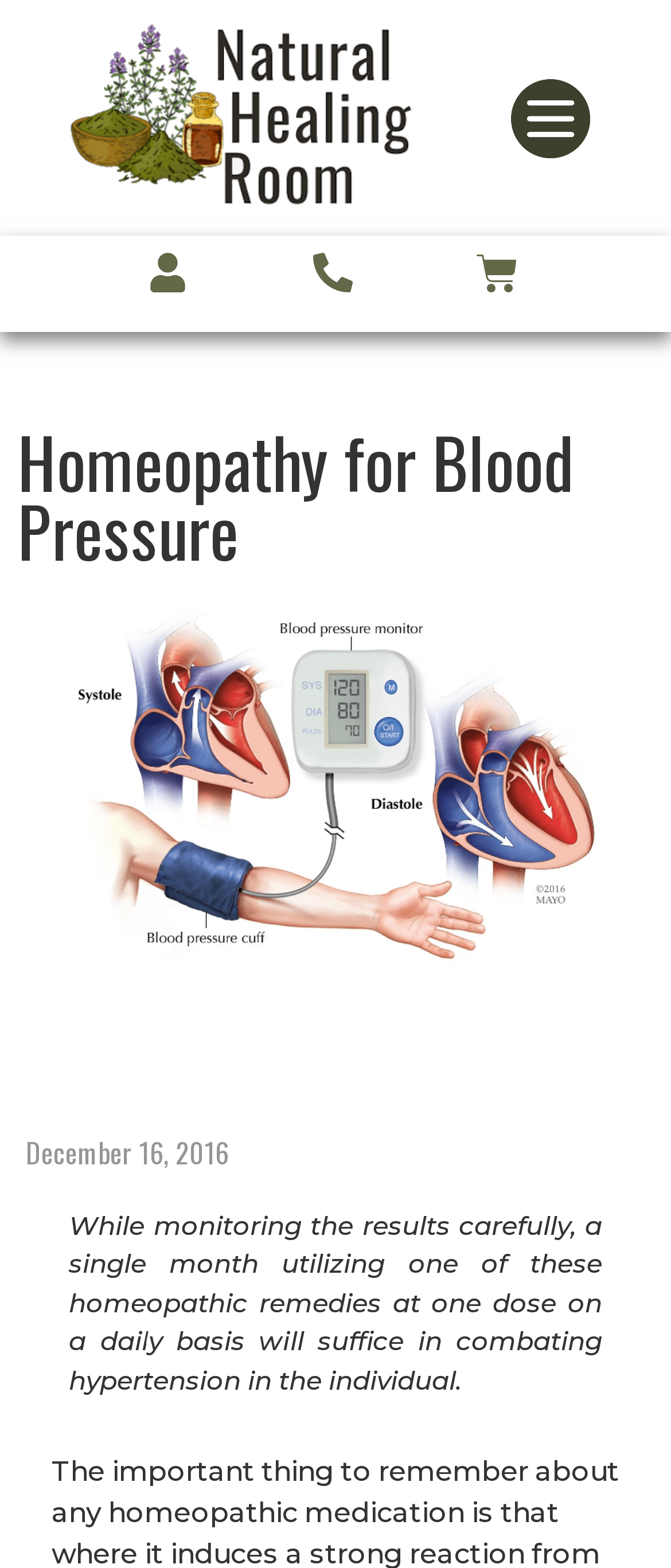What is the date of the article?
Using the screenshot, give a one-word or short phrase answer.

December 16, 2016